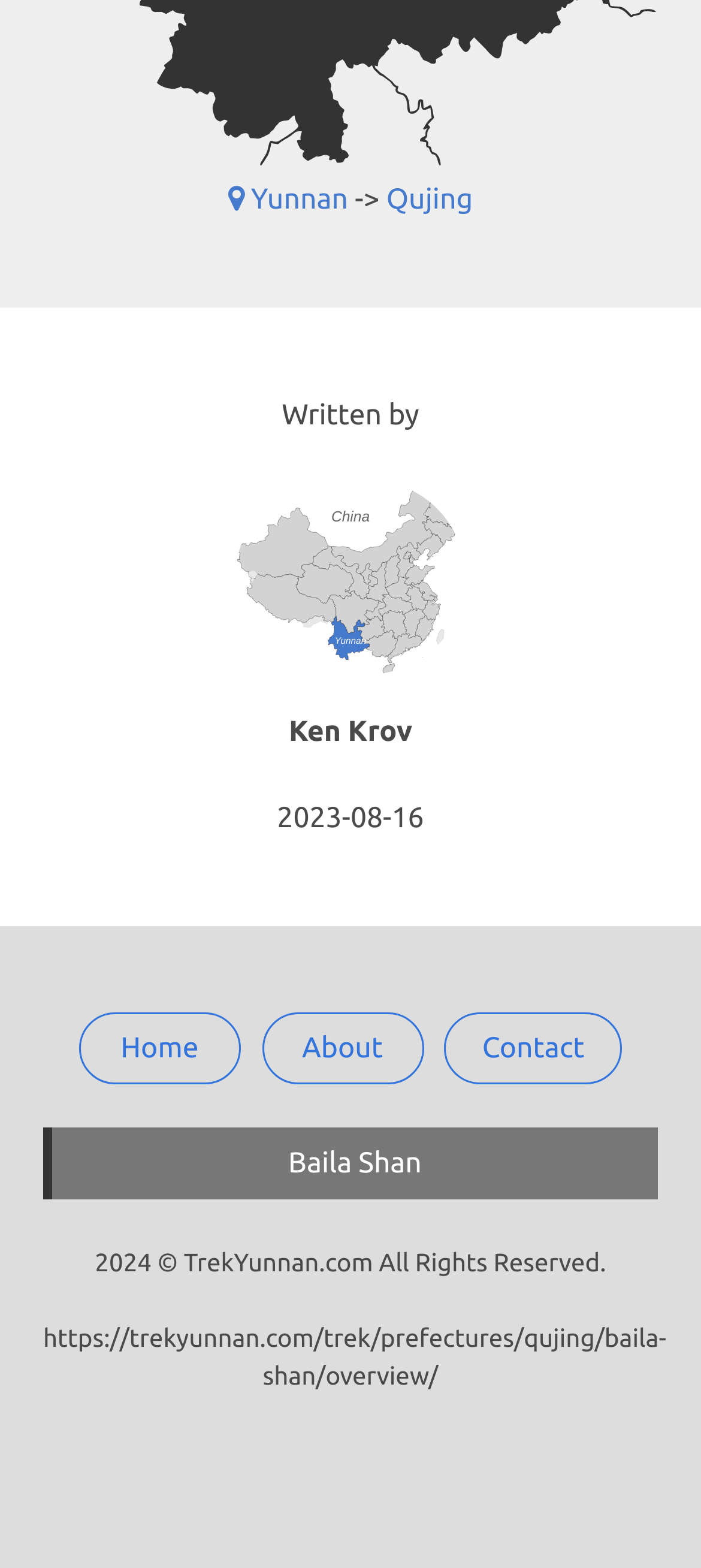Please examine the image and answer the question with a detailed explanation:
How many links are in the footer?

There are three links in the footer: 'Home', 'About', and 'Contact'.